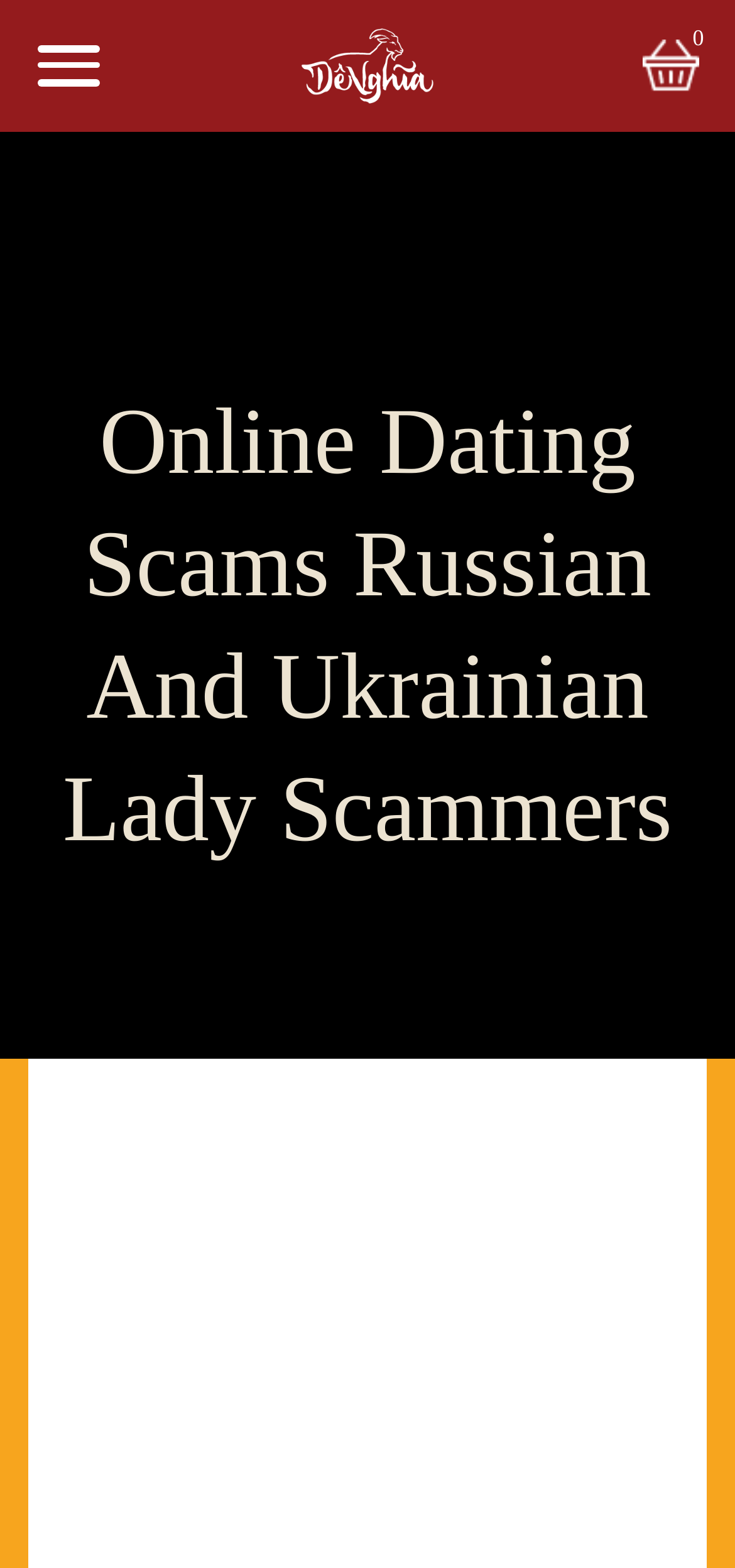Determine the bounding box coordinates of the element that should be clicked to execute the following command: "check vị trí".

[0.05, 0.452, 0.95, 0.491]